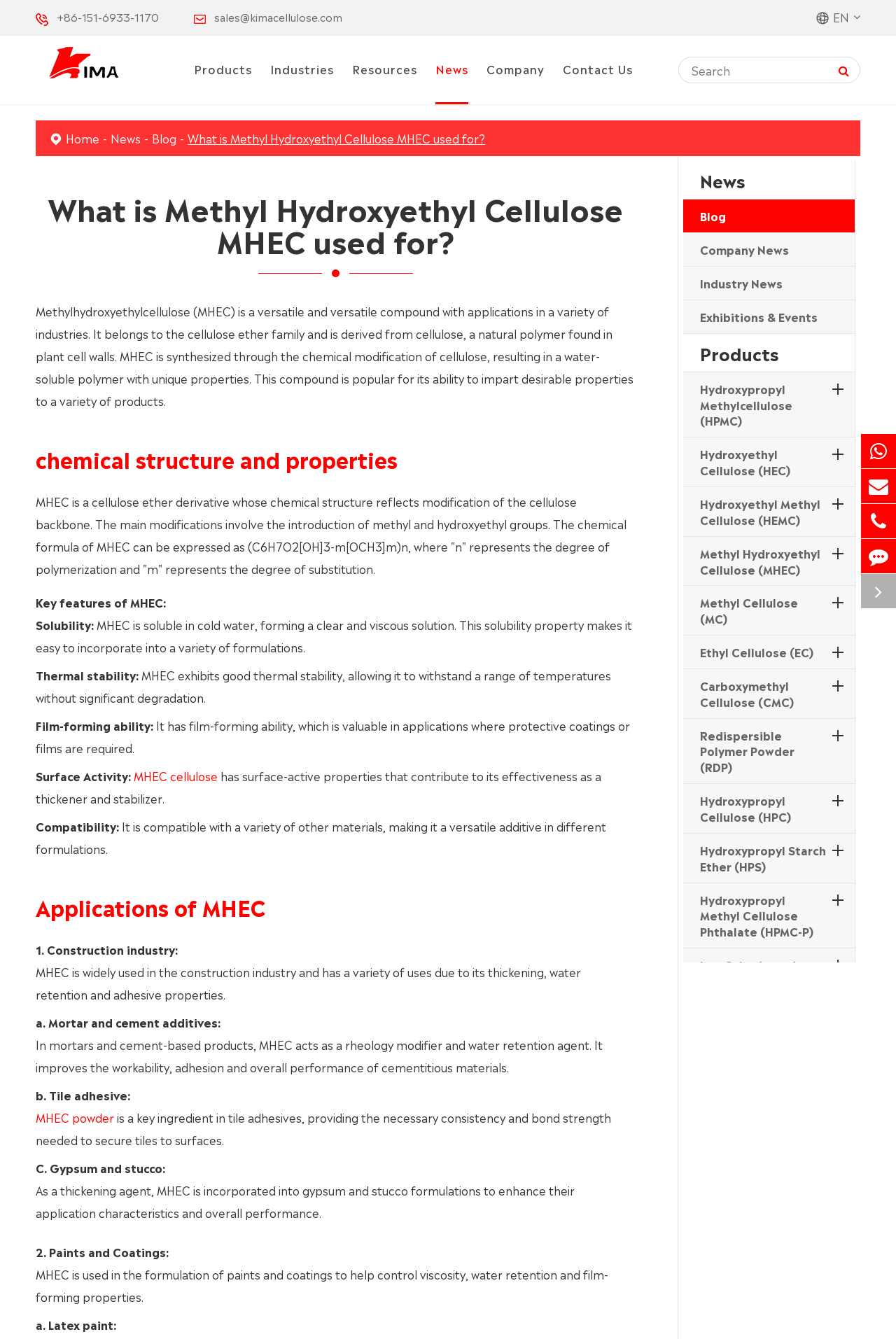What is the purpose of MHEC in tile adhesives?
Using the image, elaborate on the answer with as much detail as possible.

I found this information by reading the section 'Applications of MHEC' and looking for the subsection 'b. Tile adhesive', where it is mentioned that MHEC is a key ingredient in tile adhesives, providing the necessary consistency and bond strength needed to secure tiles to surfaces.